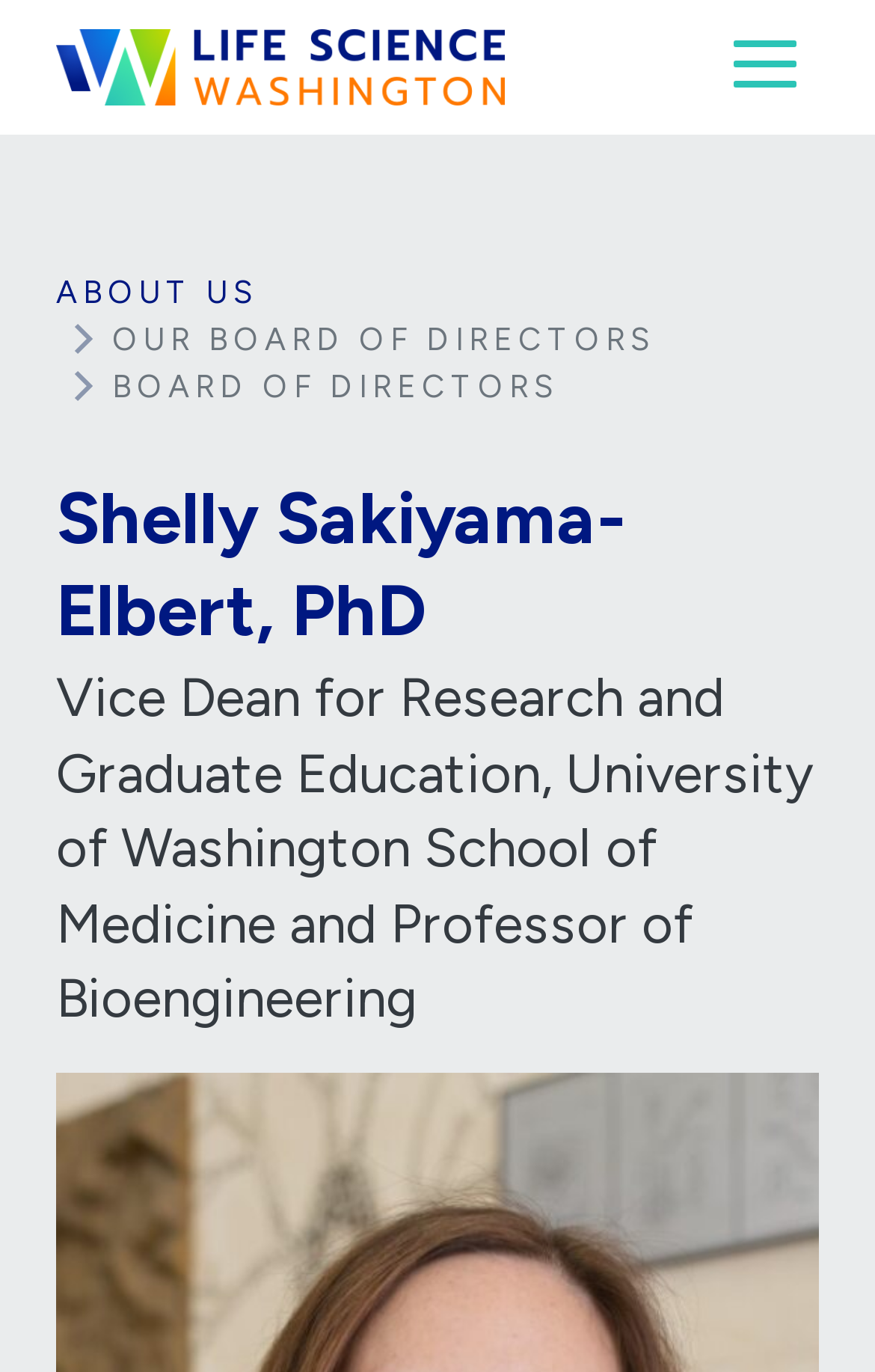Given the element description, predict the bounding box coordinates in the format (top-left x, top-left y, bottom-right x, bottom-right y). Make sure all values are between 0 and 1. Here is the element description: Toggle Mobile Navigation Menu

[0.838, 0.02, 0.91, 0.074]